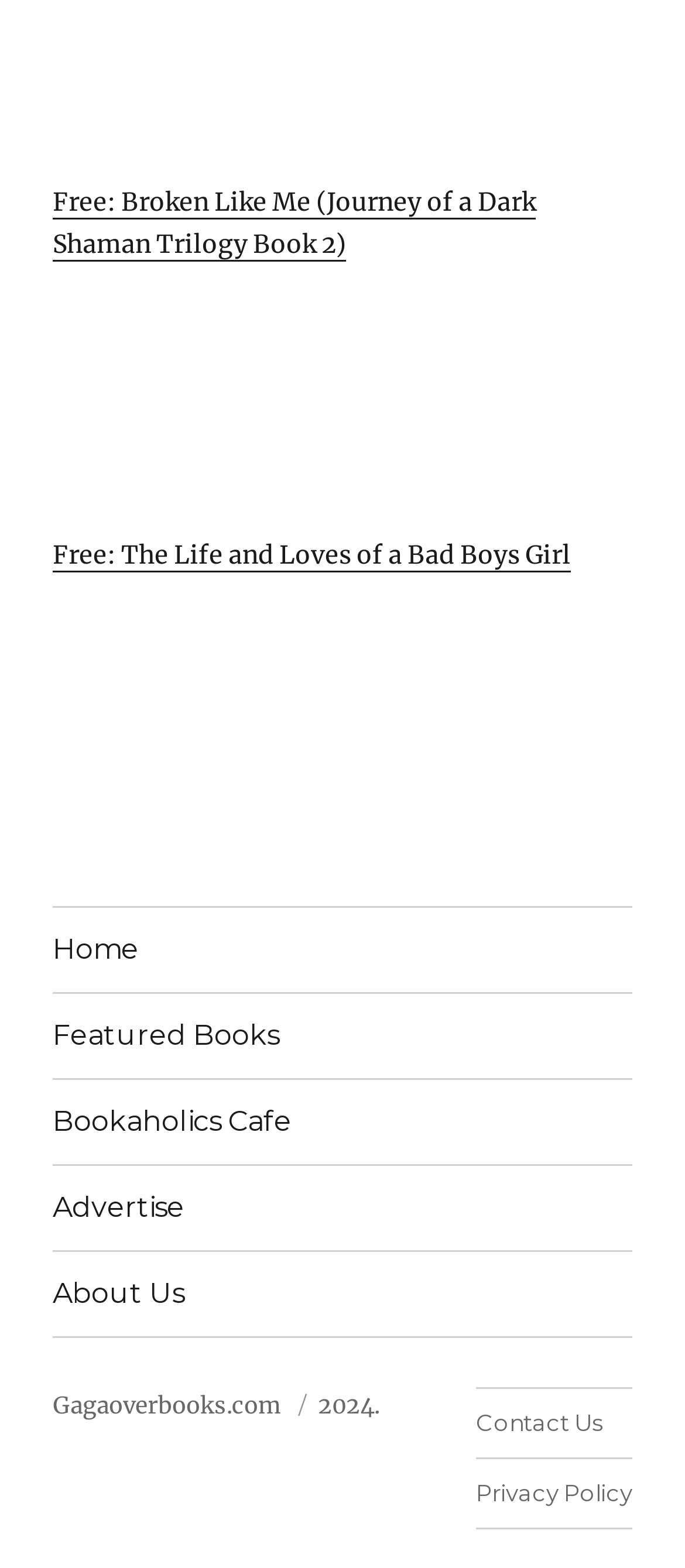Pinpoint the bounding box coordinates of the clickable area needed to execute the instruction: "Visit the 'Bookaholics Cafe'". The coordinates should be specified as four float numbers between 0 and 1, i.e., [left, top, right, bottom].

[0.077, 0.688, 0.923, 0.742]